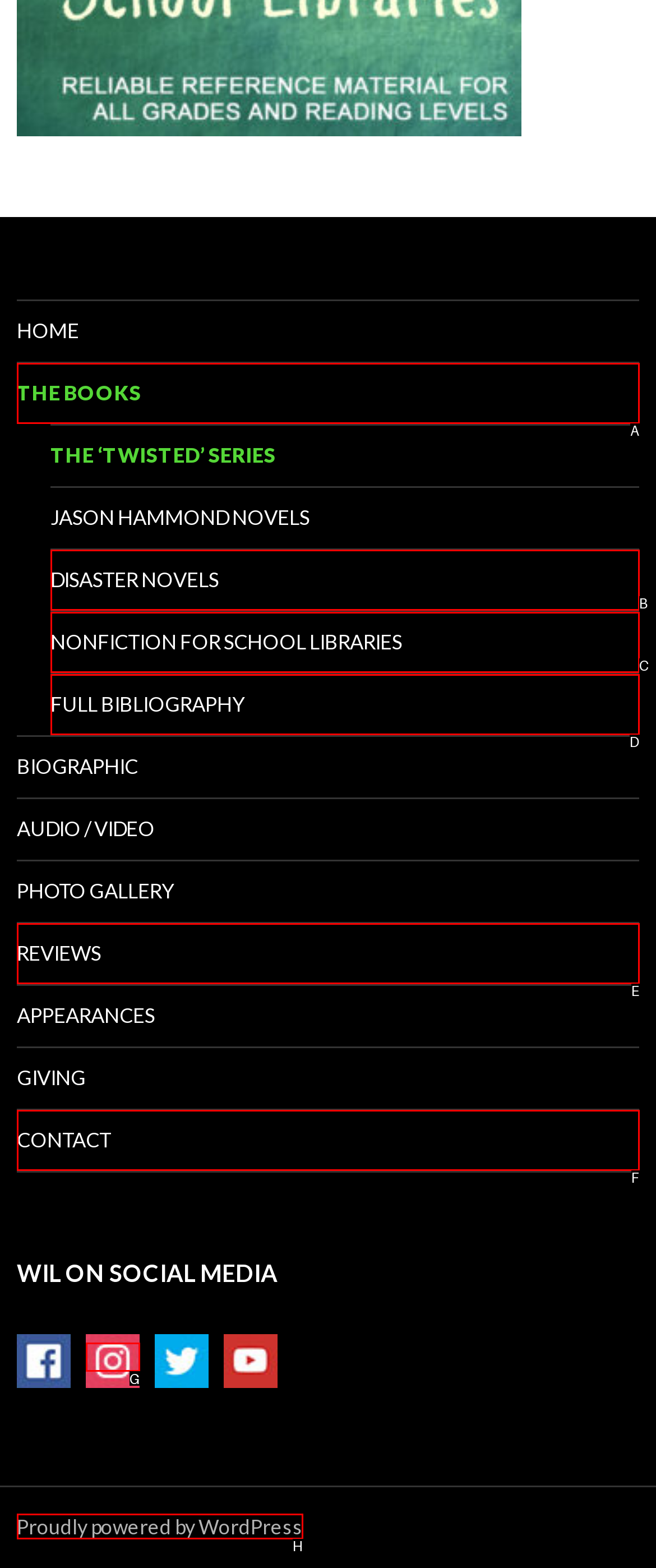Choose the HTML element that matches the description: Nonfiction for School Libraries
Reply with the letter of the correct option from the given choices.

C